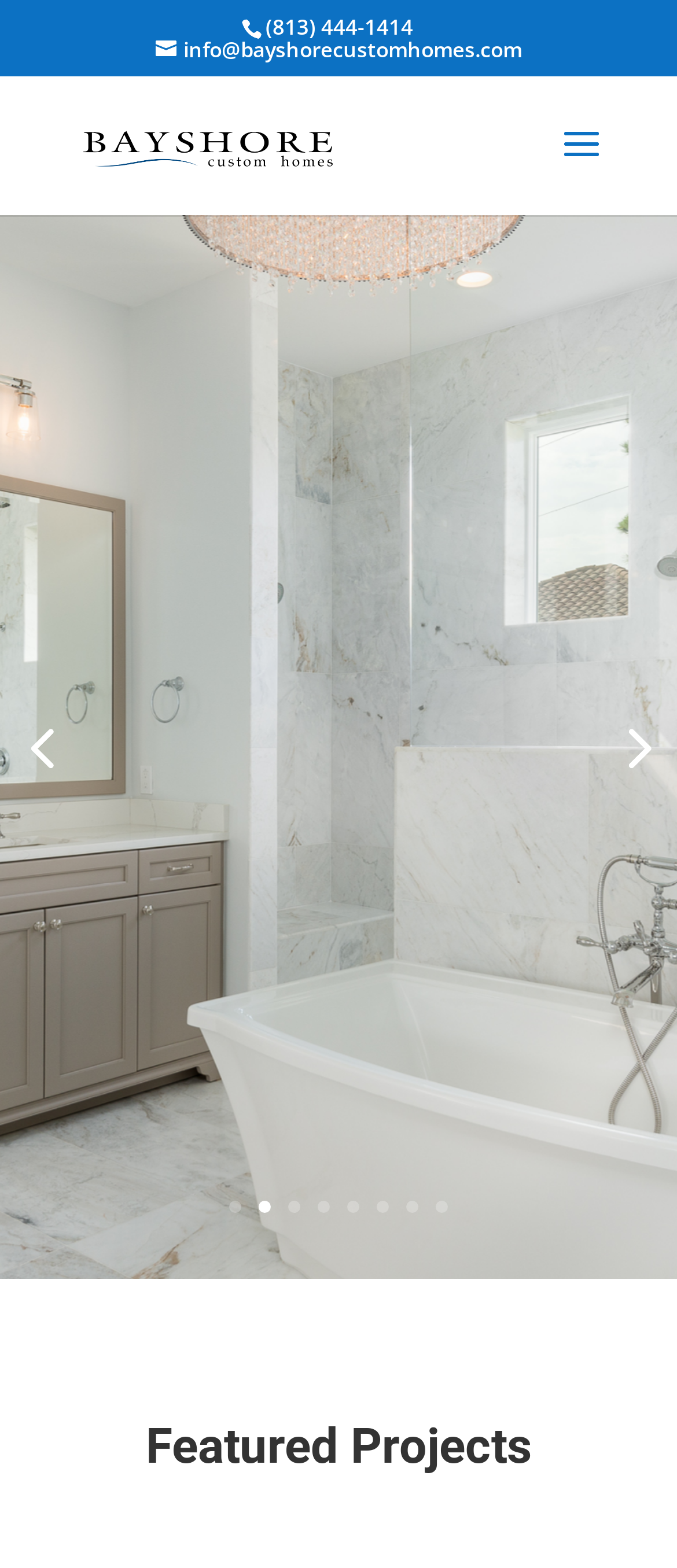Using the provided description alt="Bayshore Custom Homes", find the bounding box coordinates for the UI element. Provide the coordinates in (top-left x, top-left y, bottom-right x, bottom-right y) format, ensuring all values are between 0 and 1.

[0.11, 0.081, 0.51, 0.102]